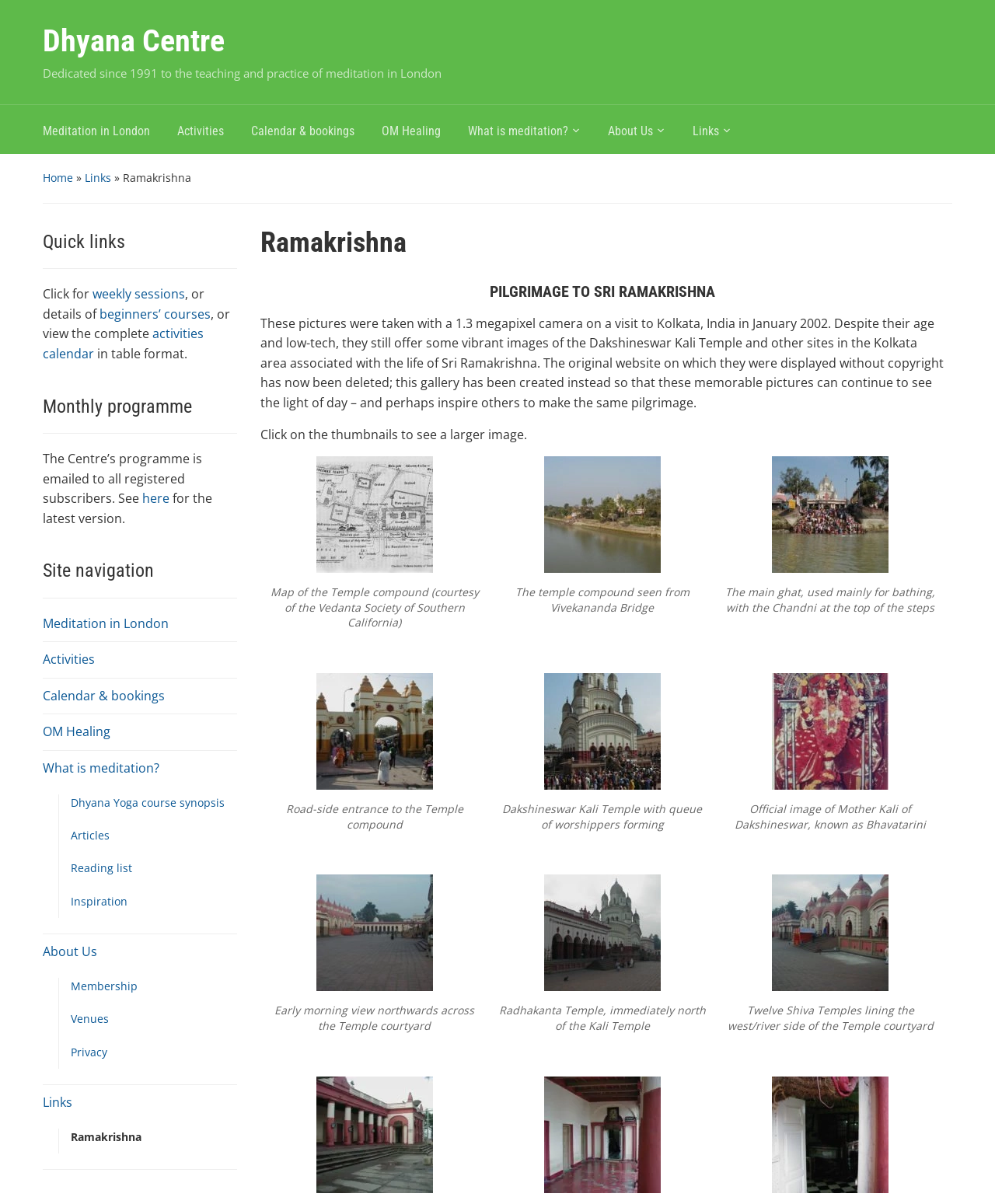Calculate the bounding box coordinates of the UI element given the description: "Meditation in London".

[0.043, 0.51, 0.17, 0.525]